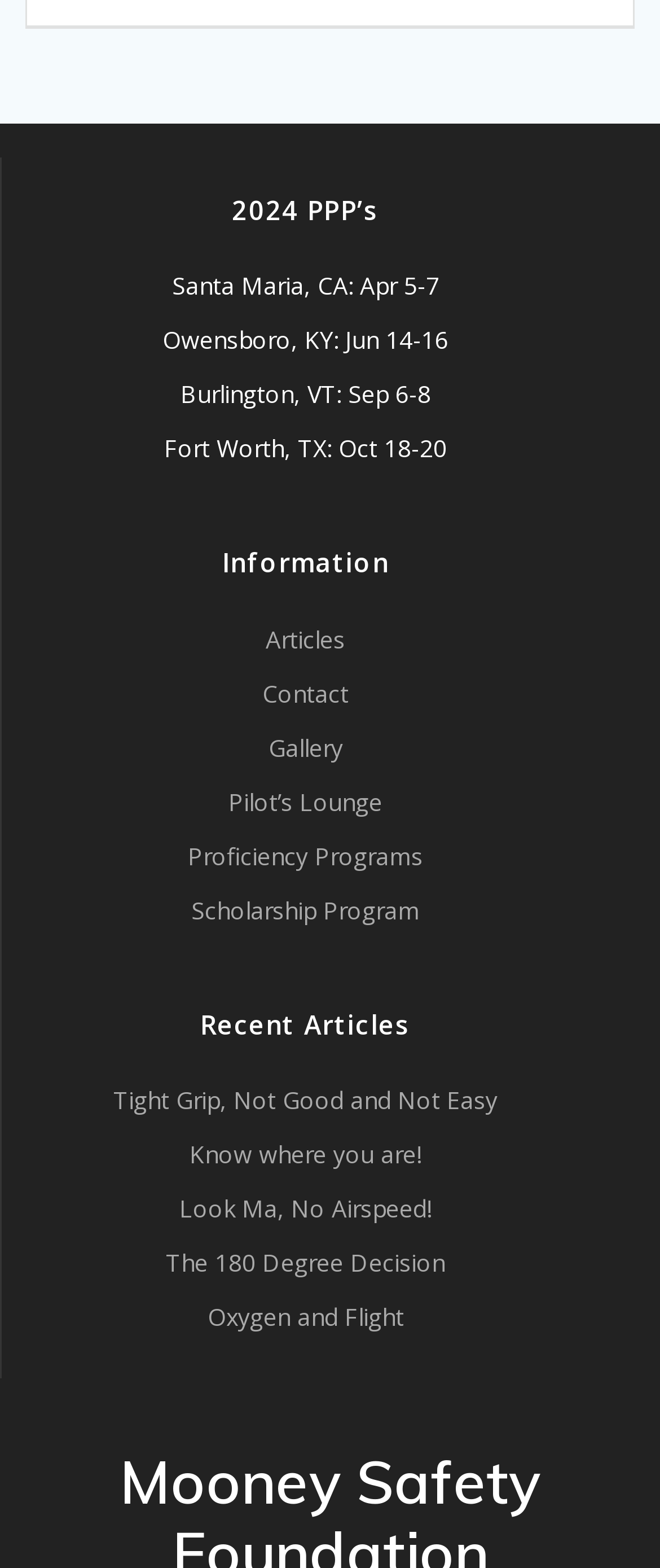Locate the bounding box coordinates of the clickable part needed for the task: "Contact us".

[0.397, 0.432, 0.528, 0.452]